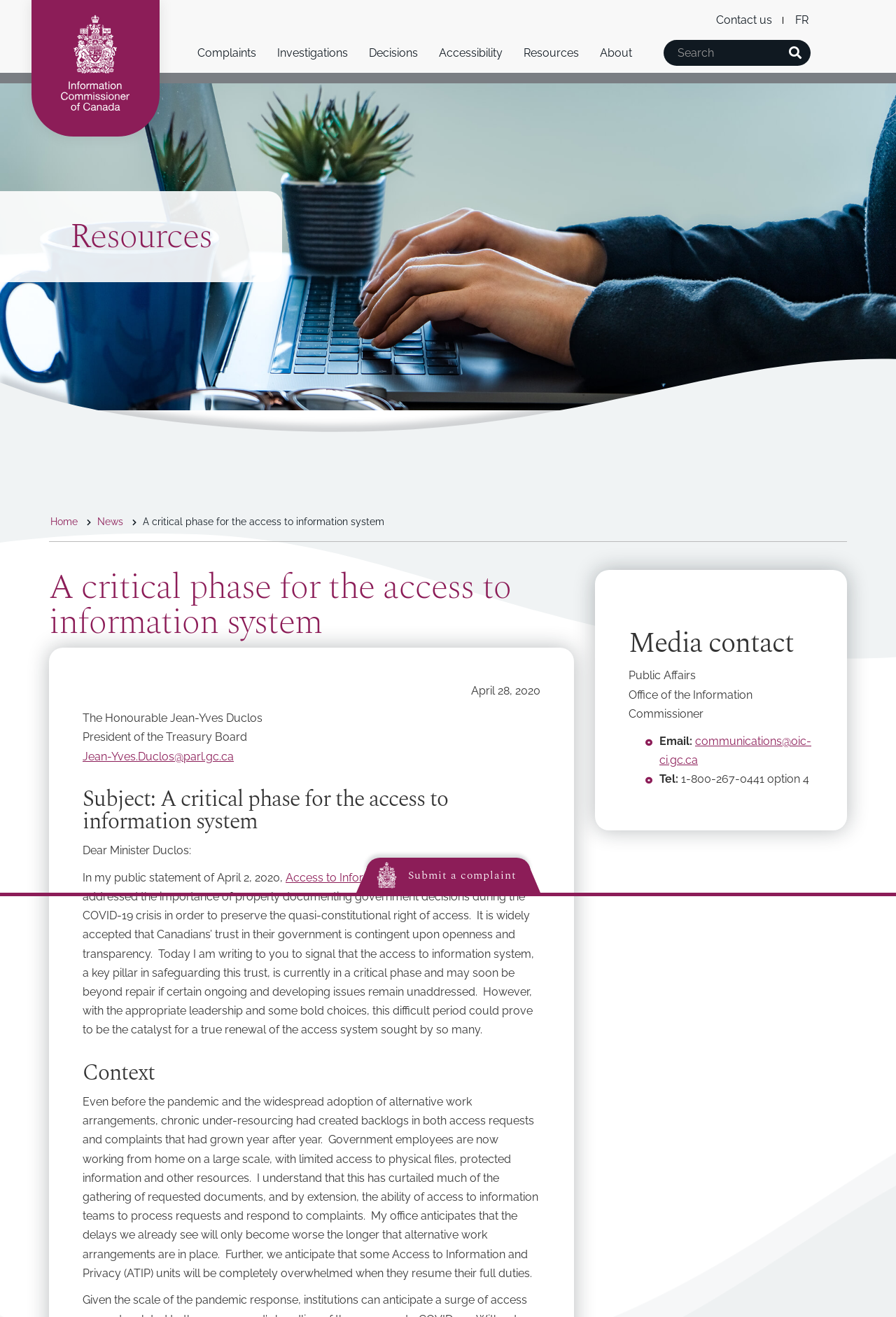Locate the bounding box coordinates of the element that should be clicked to fulfill the instruction: "Submit a complaint".

[0.084, 0.075, 0.423, 0.099]